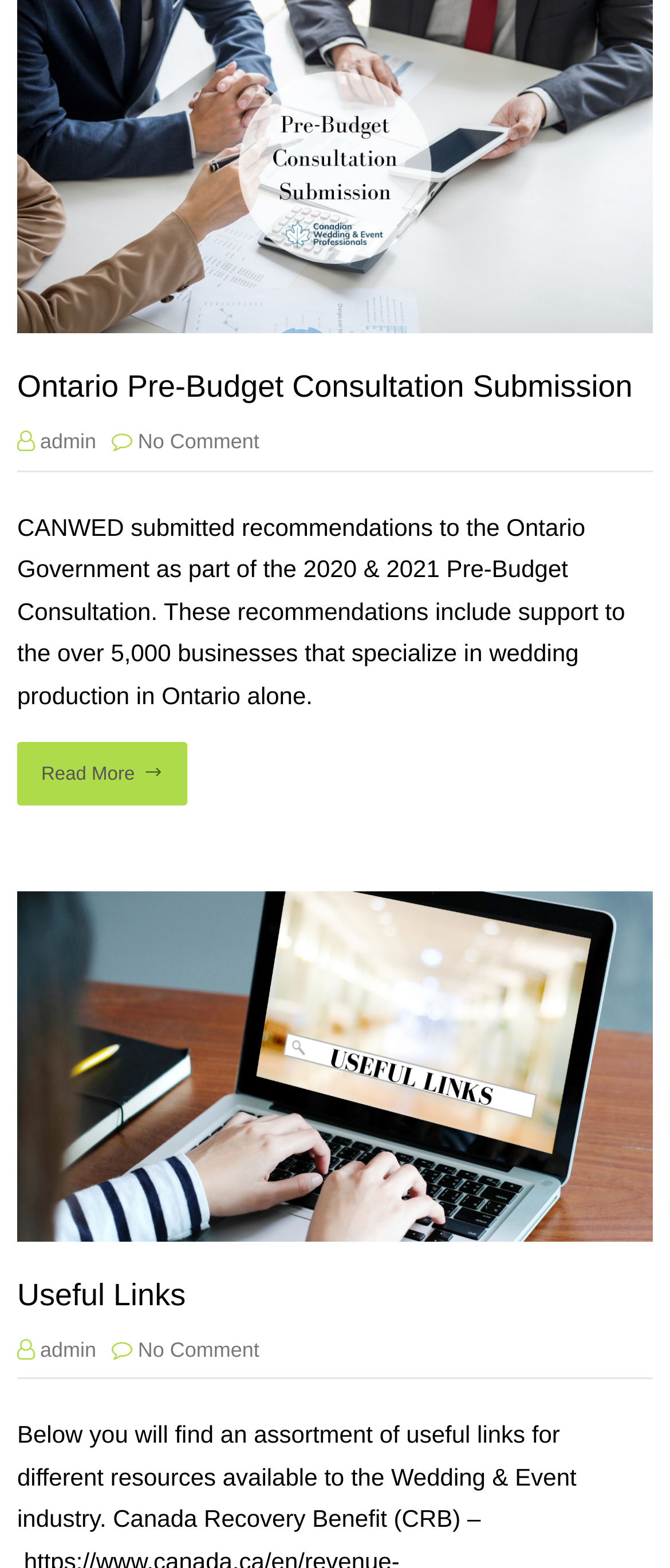How many links are present in the header section?
Look at the image and respond with a one-word or short phrase answer.

3